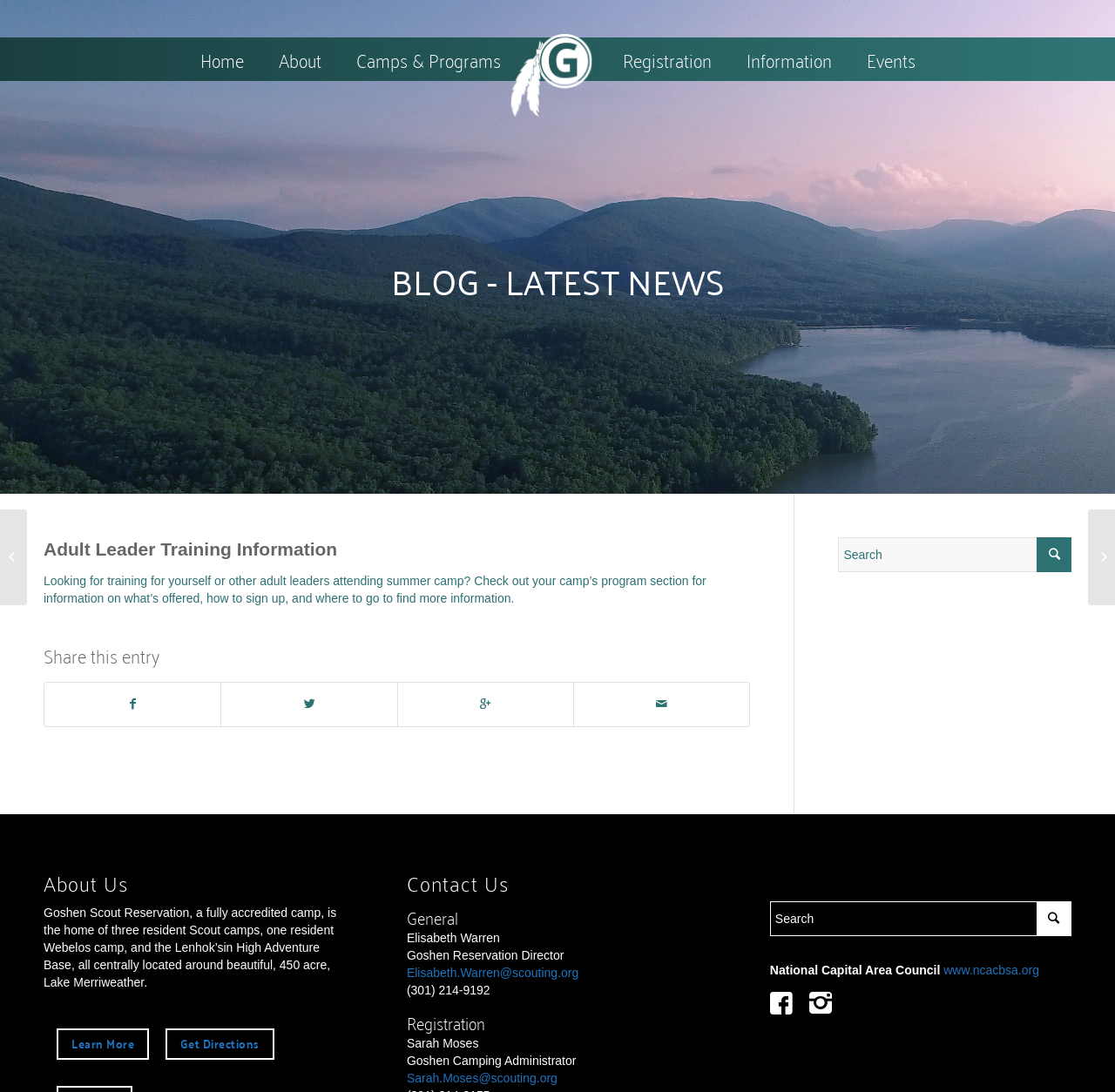Respond with a single word or phrase to the following question:
How many resident Scout camps are located at Goshen Scout Reservation?

Three